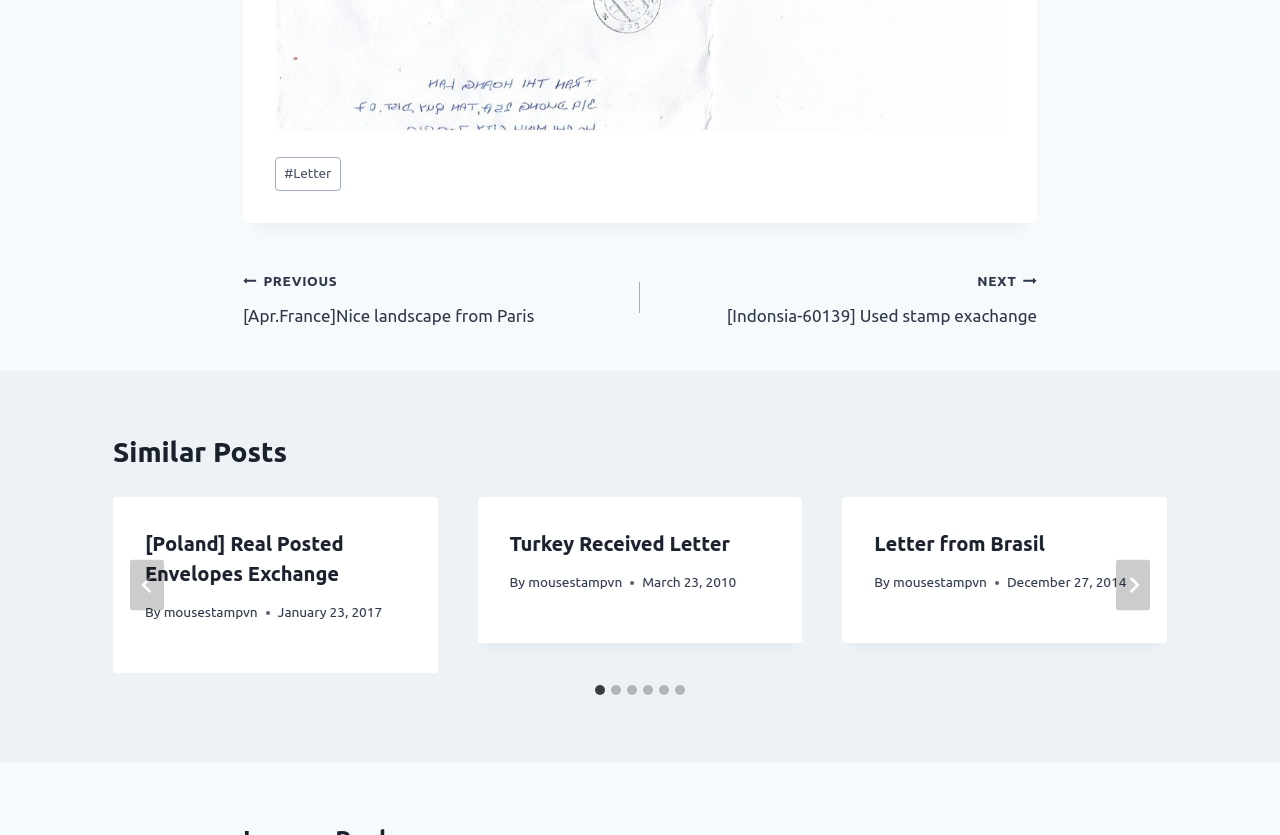Specify the bounding box coordinates of the element's region that should be clicked to achieve the following instruction: "Read post from Poland". The bounding box coordinates consist of four float numbers between 0 and 1, in the format [left, top, right, bottom].

[0.113, 0.633, 0.317, 0.705]